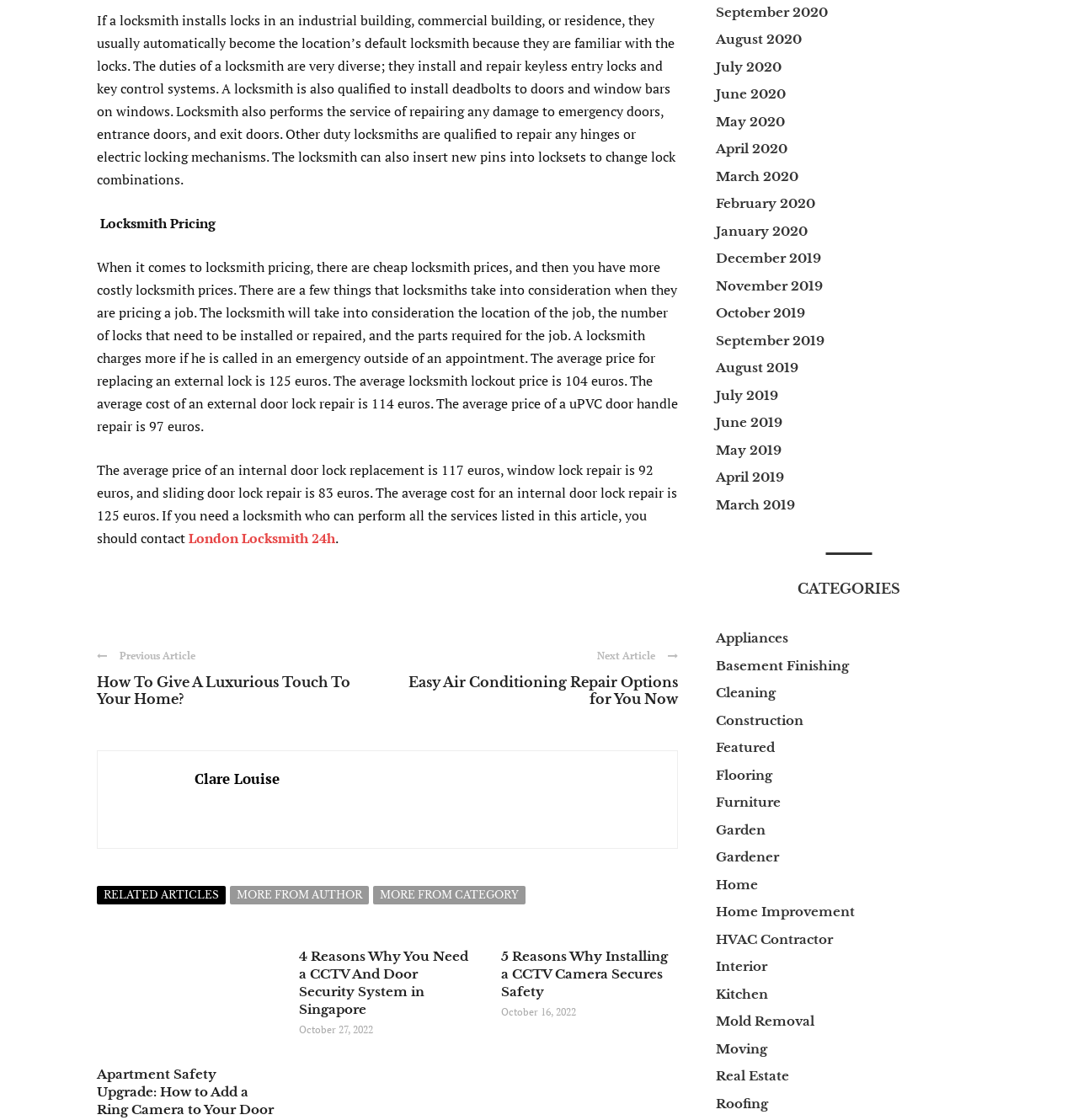Find the bounding box coordinates of the element's region that should be clicked in order to follow the given instruction: "View 'How To Give A Luxurious Touch To Your Home?'". The coordinates should consist of four float numbers between 0 and 1, i.e., [left, top, right, bottom].

[0.09, 0.601, 0.34, 0.632]